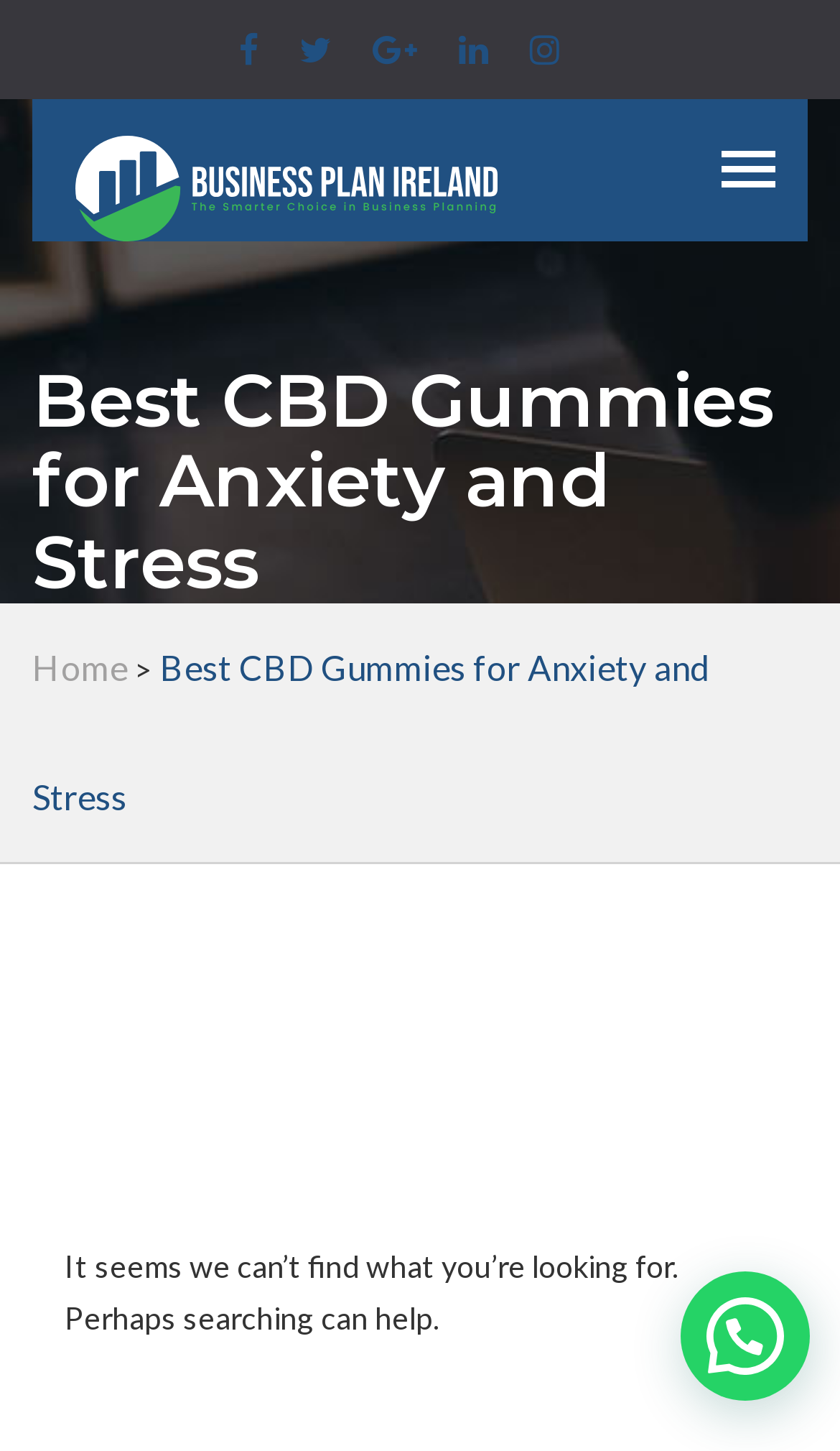What is the text above the search message?
Please look at the screenshot and answer using one word or phrase.

Best CBD Gummies for Anxiety and Stress